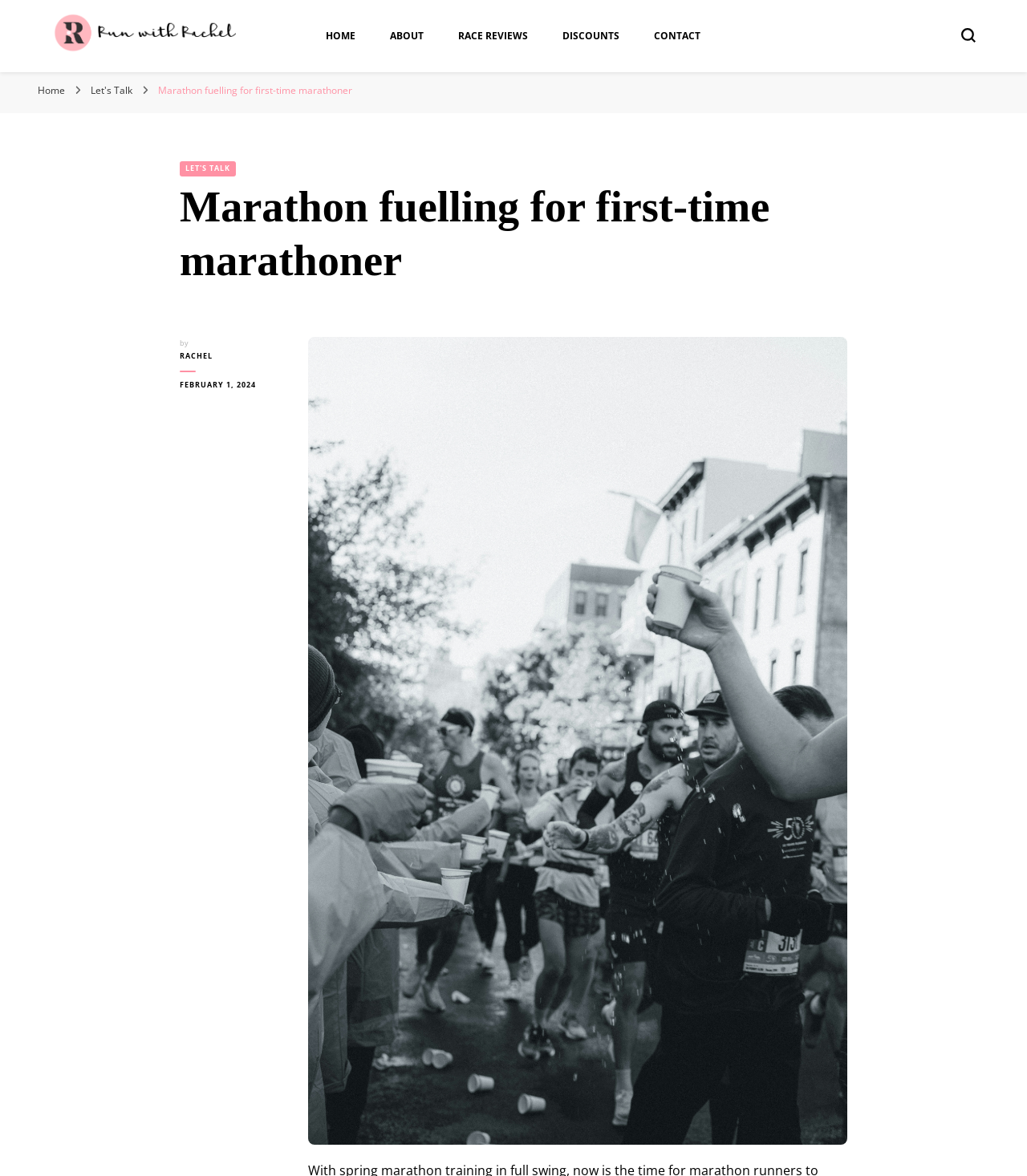Give a concise answer using one word or a phrase to the following question:
What is the date of the current article?

FEBRUARY 1, 2024